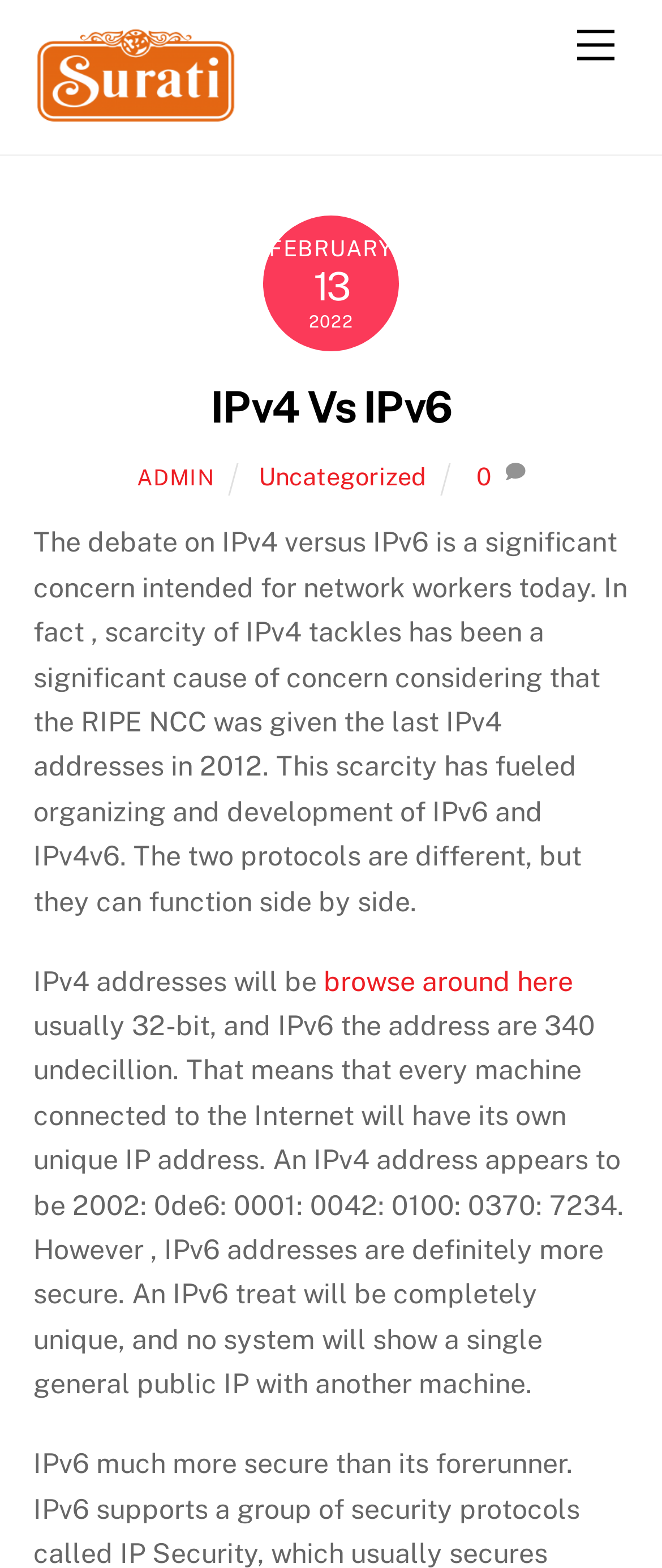What is the date of the article?
Refer to the image and respond with a one-word or short-phrase answer.

February 13, 2022